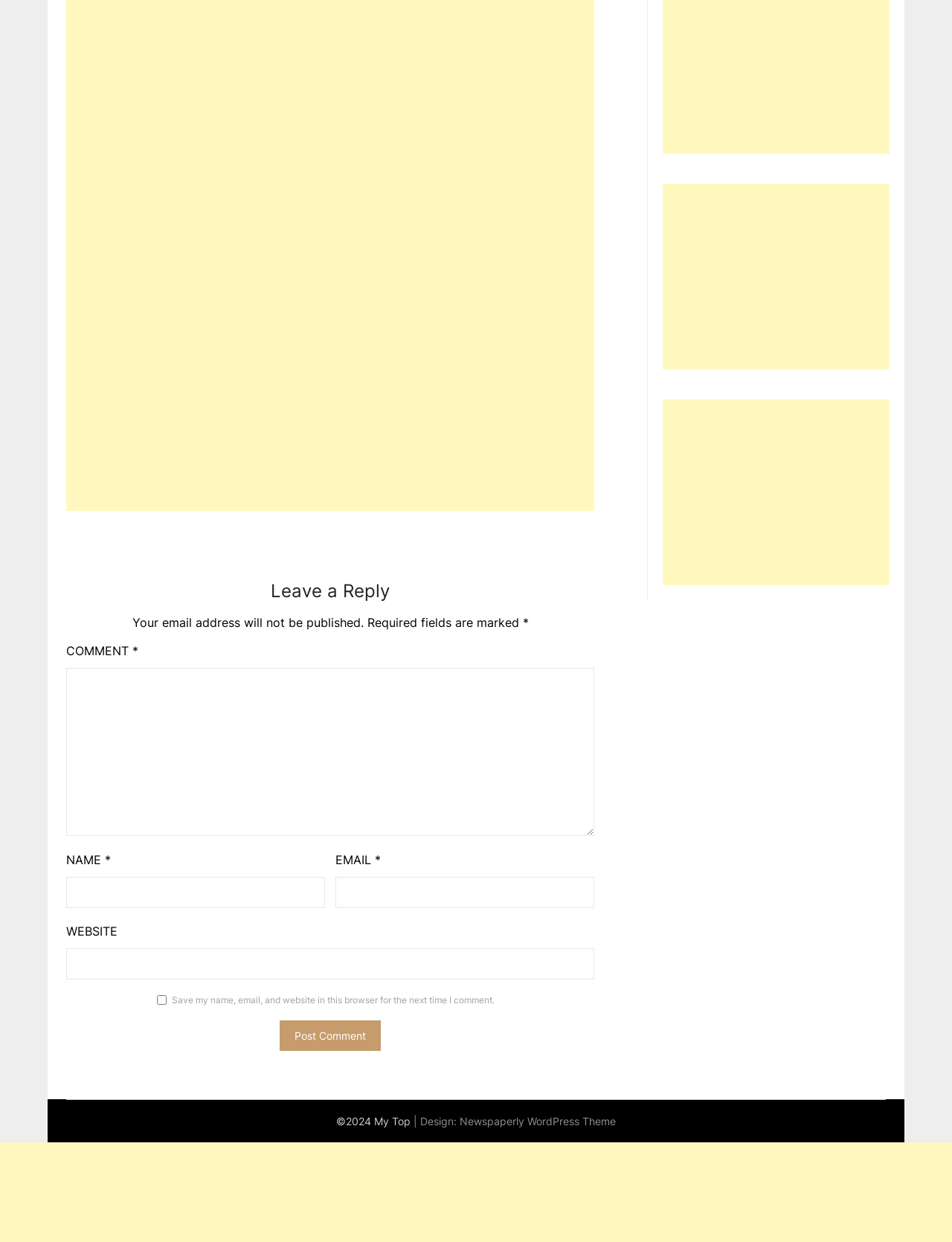Using the format (top-left x, top-left y, bottom-right x, bottom-right y), provide the bounding box coordinates for the described UI element. All values should be floating point numbers between 0 and 1: parent_node: NAME * name="author"

[0.07, 0.706, 0.341, 0.731]